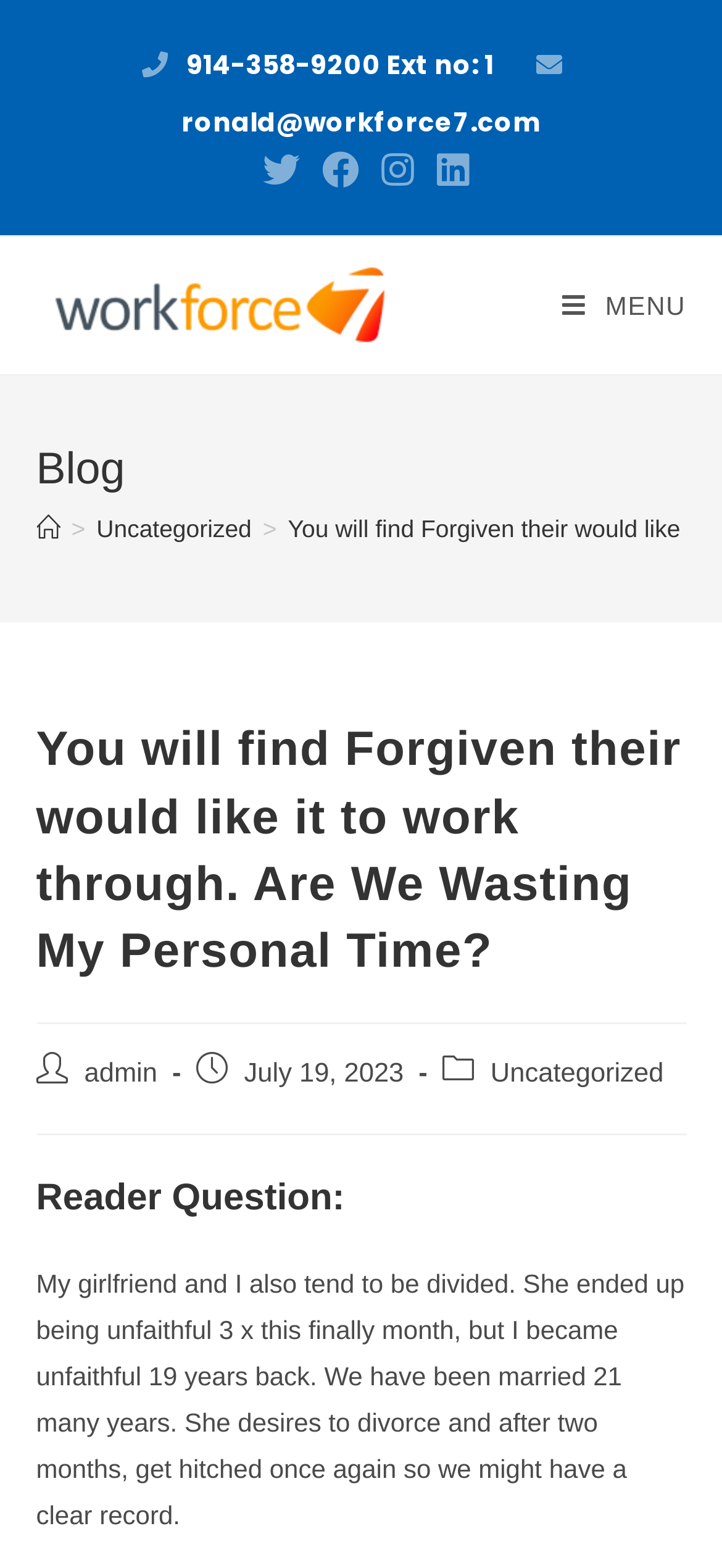Could you find the bounding box coordinates of the clickable area to complete this instruction: "Access the Sitemap"?

None